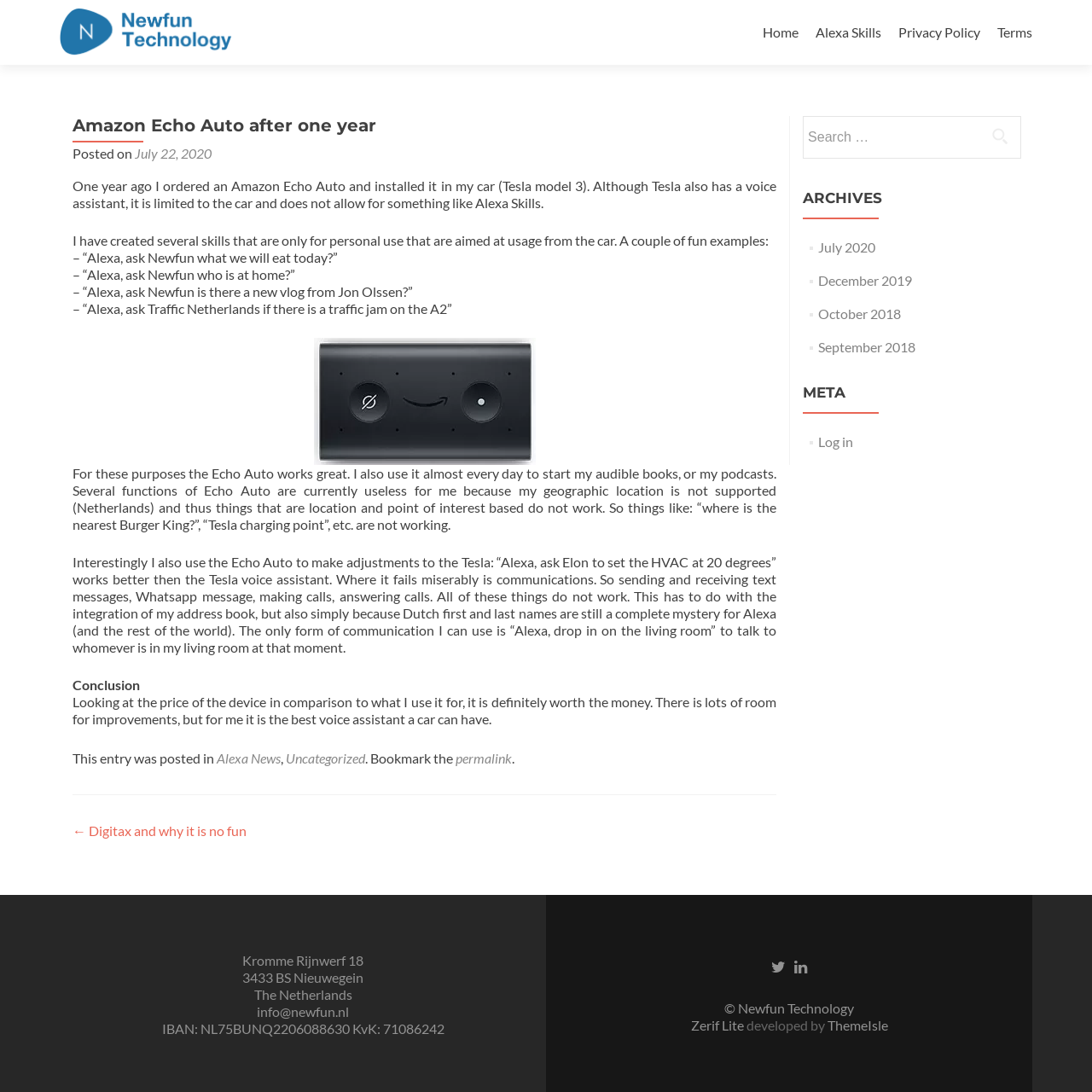Please respond to the question using a single word or phrase:
What is the name of the voice assistant used in the Tesla?

Elon